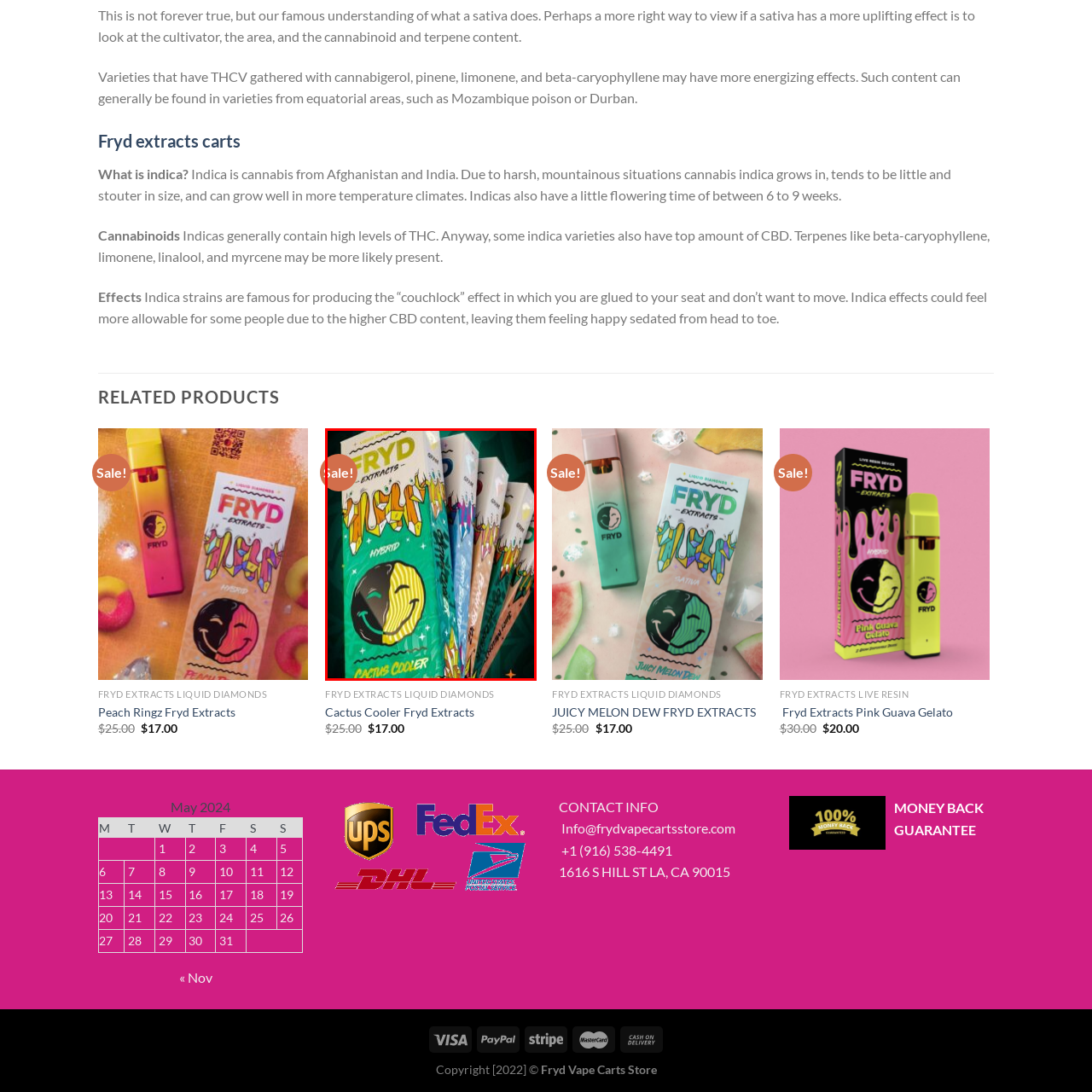Provide an extensive and detailed caption for the image section enclosed by the red boundary.

A vibrant promotional image featuring an assortment of Fryd Extracts packaging for their "Cactus Cooler" flavor. The packages are colorful, showcasing a playful design with bold graphics and cartoonish elements. The central package prominently displays the brand name "FRYD" and highlights the product type as "Hybrid." The design includes a striking, split-faced smiley graphic, symbolizing the blend of effects. A bright red "Sale!" tag in the upper left corner emphasizes a special promotion, inviting attention to this attractive cannabis extract offering. The background features a subtle green pattern, adding depth and energy to the overall aesthetic.